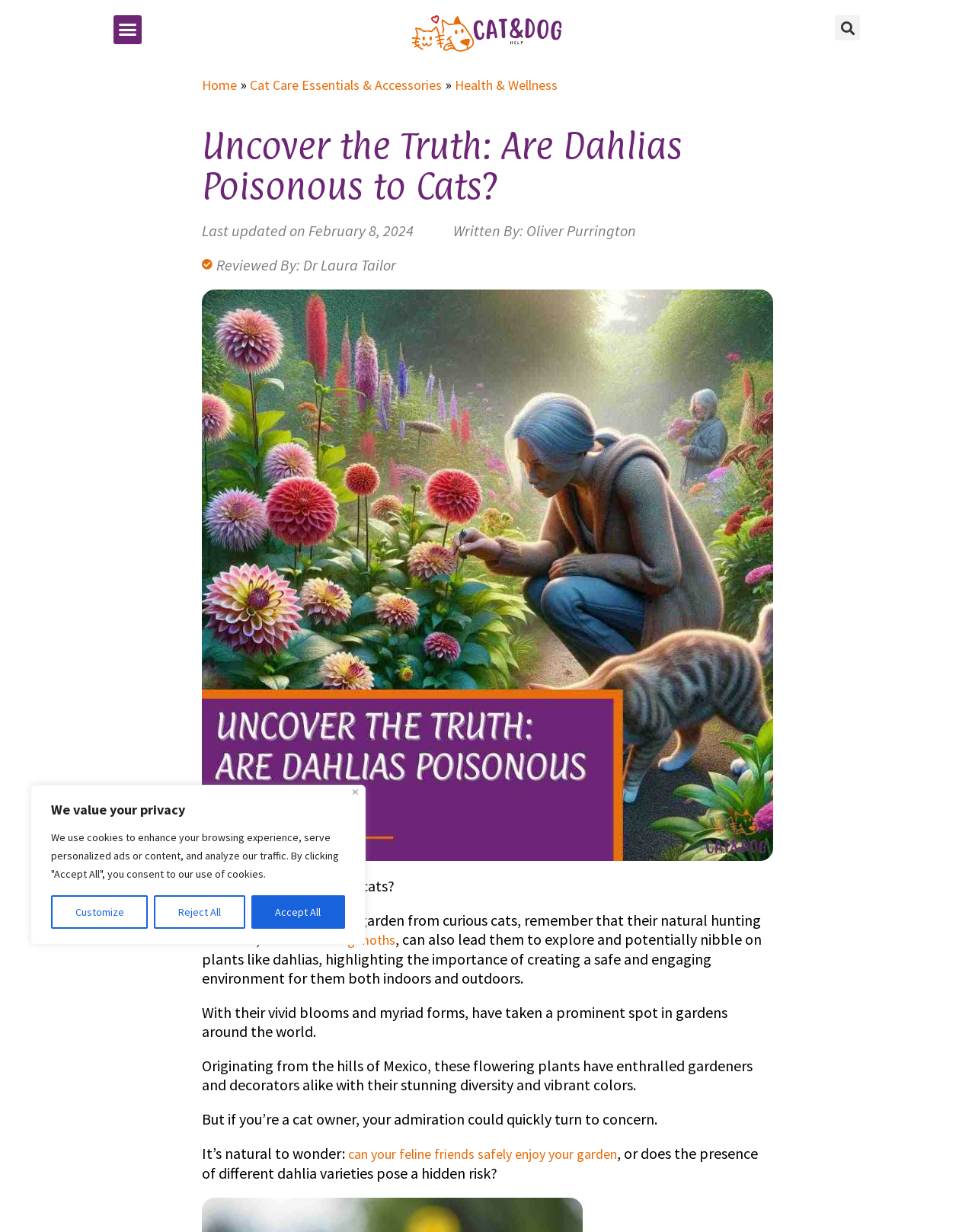Provide the text content of the webpage's main heading.

Uncover the Truth: Are Dahlias Poisonous to Cats?